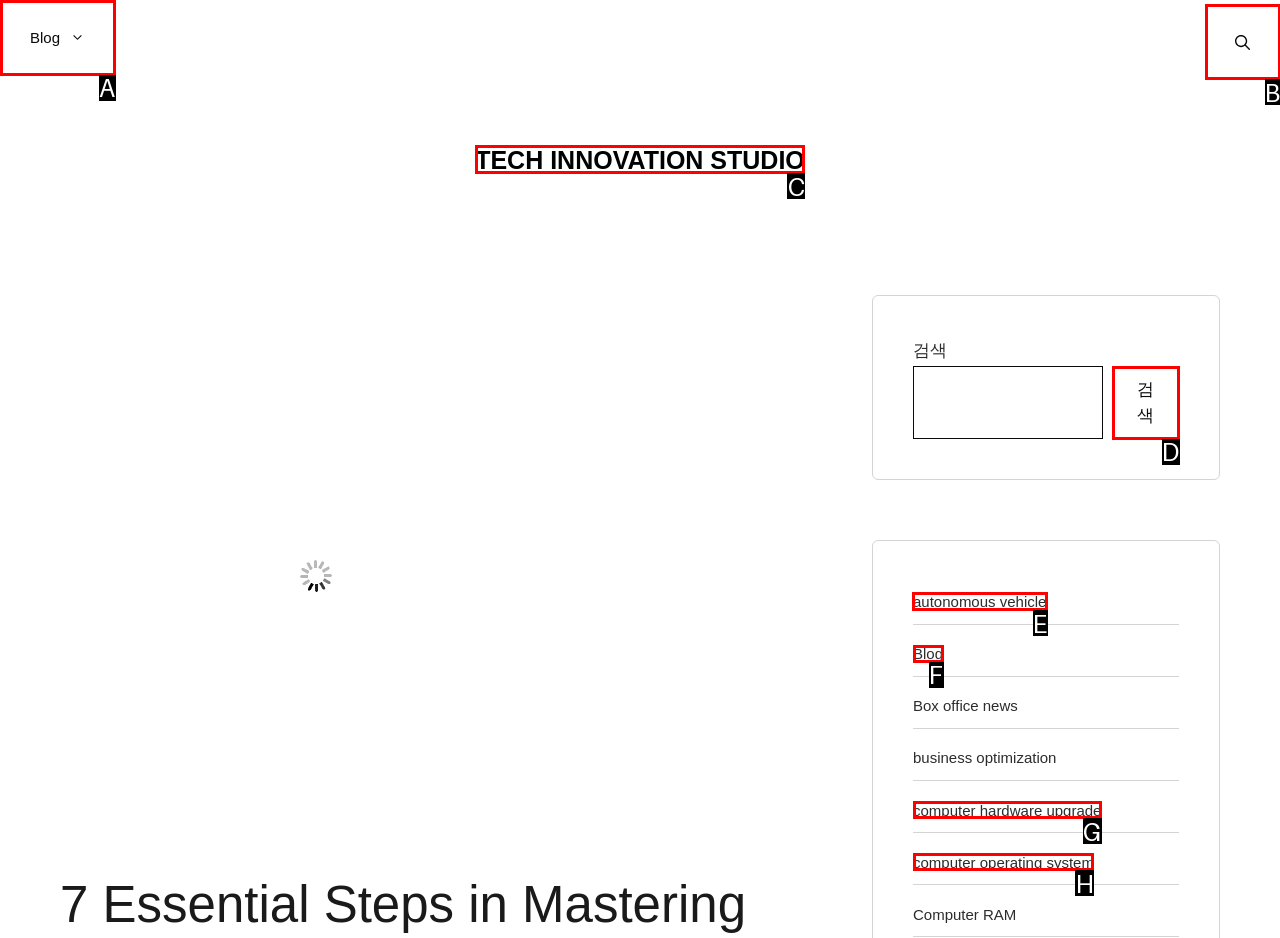Select the appropriate HTML element to click for the following task: read about autonomous vehicle
Answer with the letter of the selected option from the given choices directly.

E